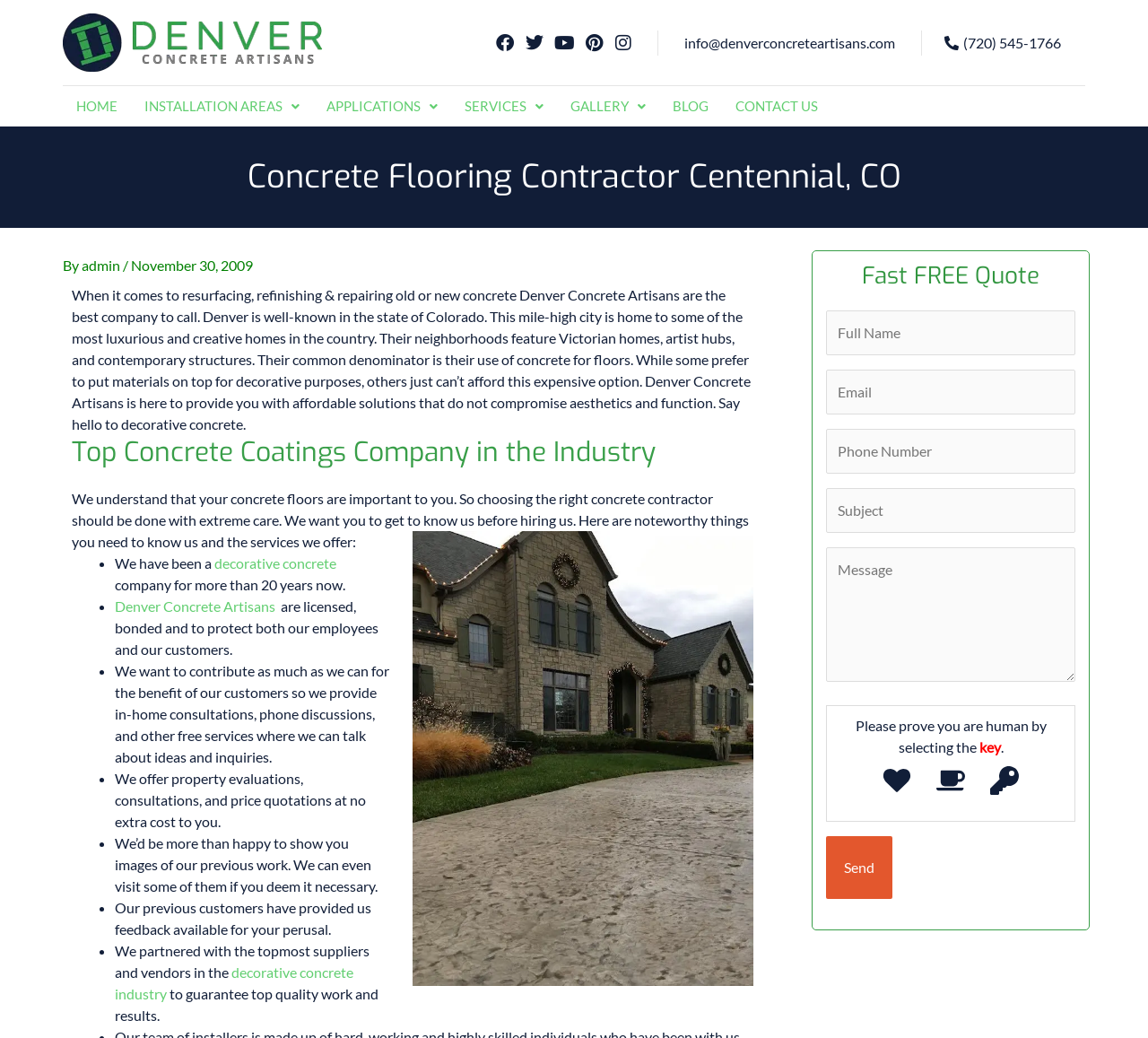Determine the bounding box coordinates for the area that needs to be clicked to fulfill this task: "Click on the Facebook link". The coordinates must be given as four float numbers between 0 and 1, i.e., [left, top, right, bottom].

[0.429, 0.029, 0.451, 0.053]